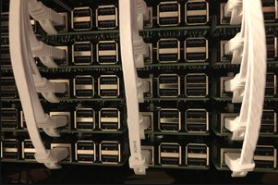What is visible on each Raspberry Pi unit?
Kindly give a detailed and elaborate answer to the question.

The image provides a clear view of each Raspberry Pi device, and upon inspection, it is evident that multiple USB ports are visible on each unit, illustrating their potential for connectivity and functionality.